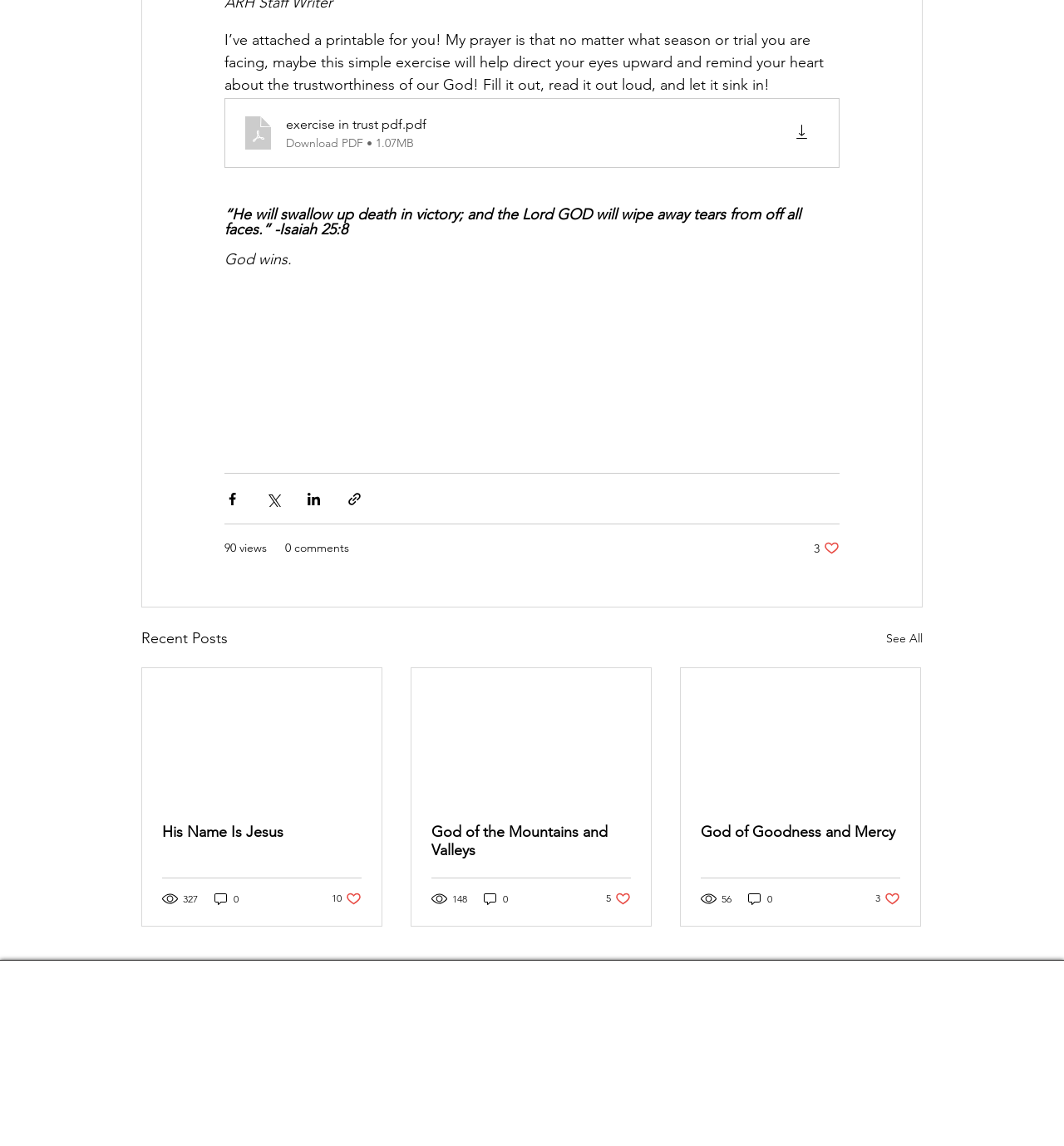Please determine the bounding box coordinates of the section I need to click to accomplish this instruction: "Download the exercise in trust PDF".

[0.212, 0.086, 0.788, 0.146]